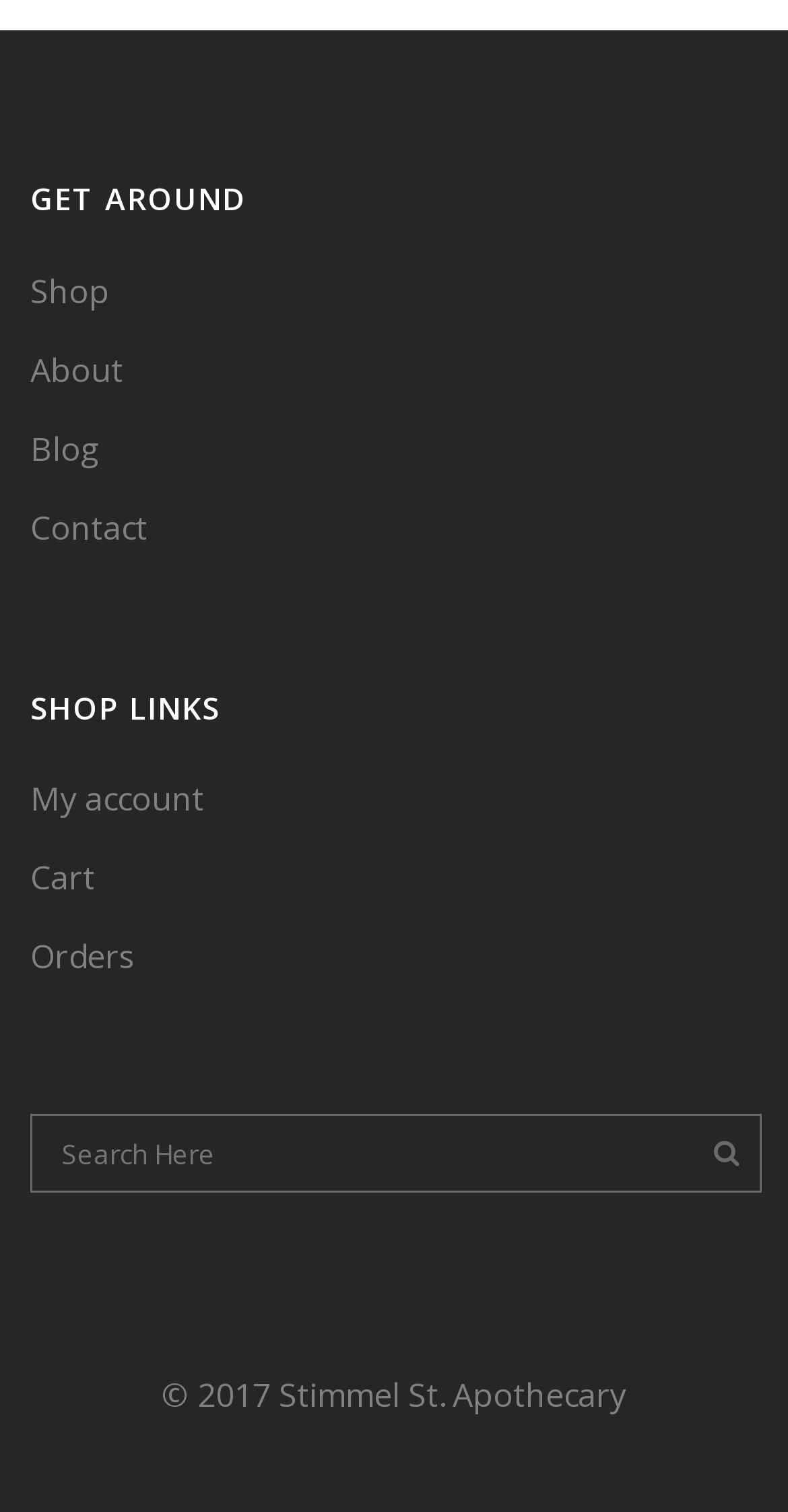Using the description: "Cart", determine the UI element's bounding box coordinates. Ensure the coordinates are in the format of four float numbers between 0 and 1, i.e., [left, top, right, bottom].

[0.038, 0.566, 0.962, 0.595]